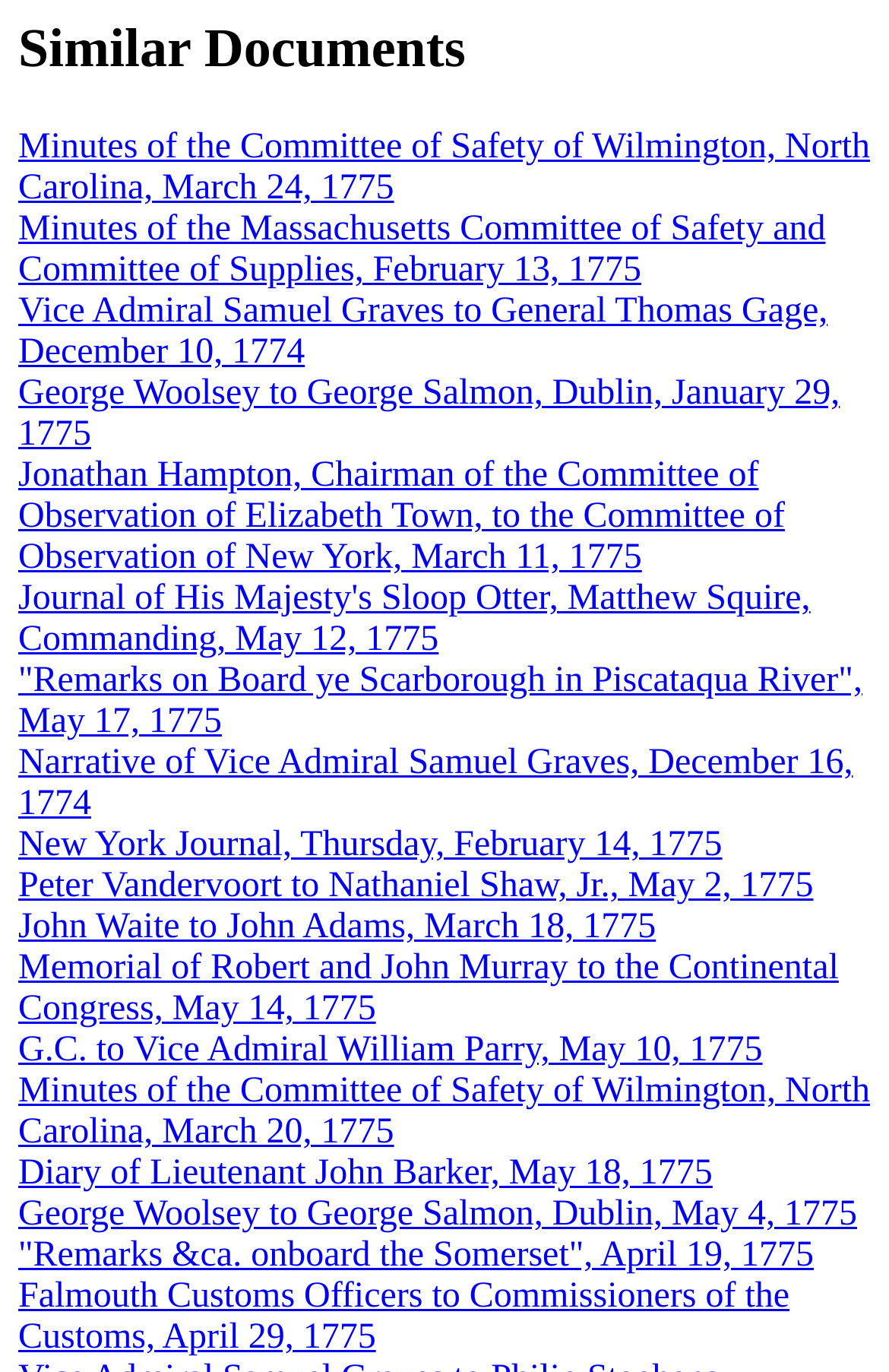Please reply to the following question with a single word or a short phrase:
How many links are on this webpage?

18